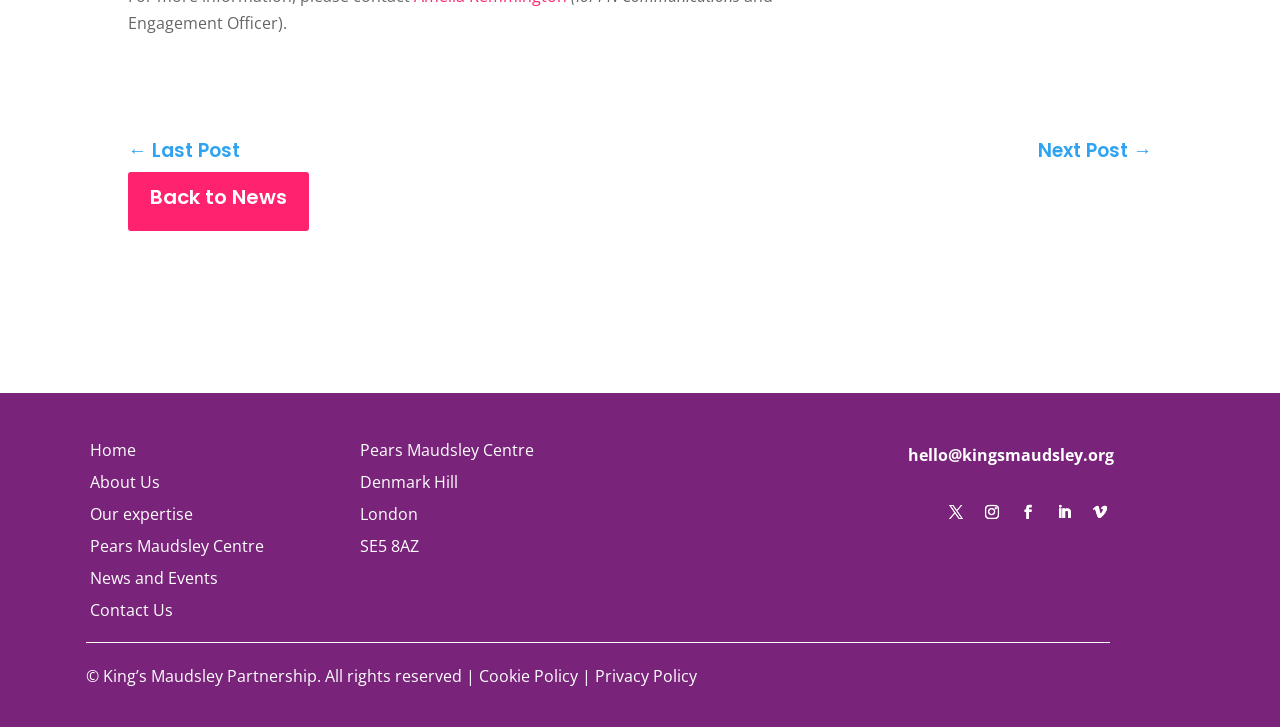What are the main sections of the website?
Please provide a comprehensive answer based on the information in the image.

I found the main sections of the website by looking at the navigation menu, where it lists the main sections as 'Home', 'About Us', 'Our expertise', 'Pears Maudsley Centre', 'News and Events', and 'Contact Us'.